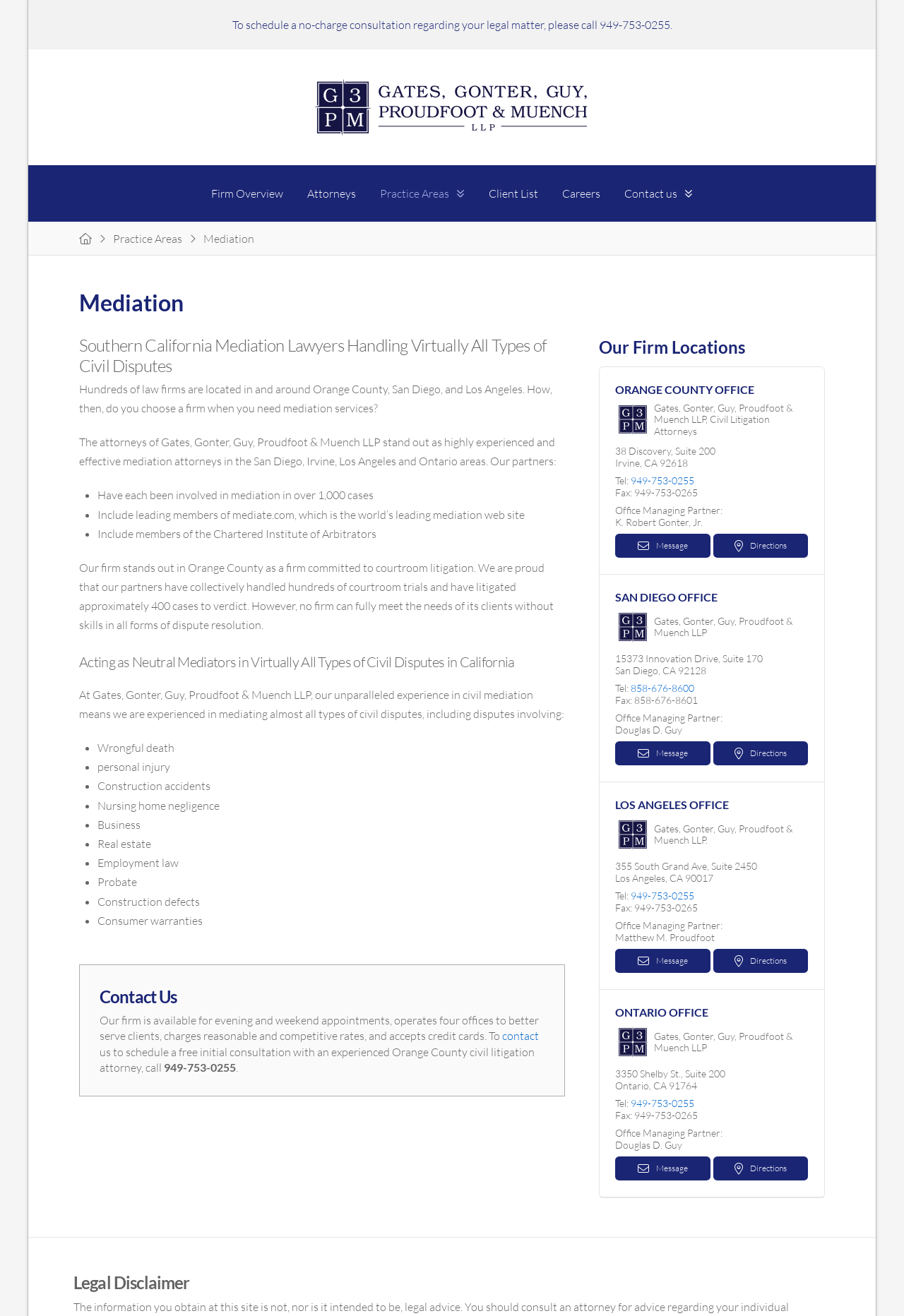What is the name of the partner mentioned in the San Diego office?
Please provide a comprehensive and detailed answer to the question.

The webpage does not mention the name of a specific partner in the San Diego office, unlike the Orange County office which mentions K. Robert Gonter, Jr. as the Office Managing Partner.